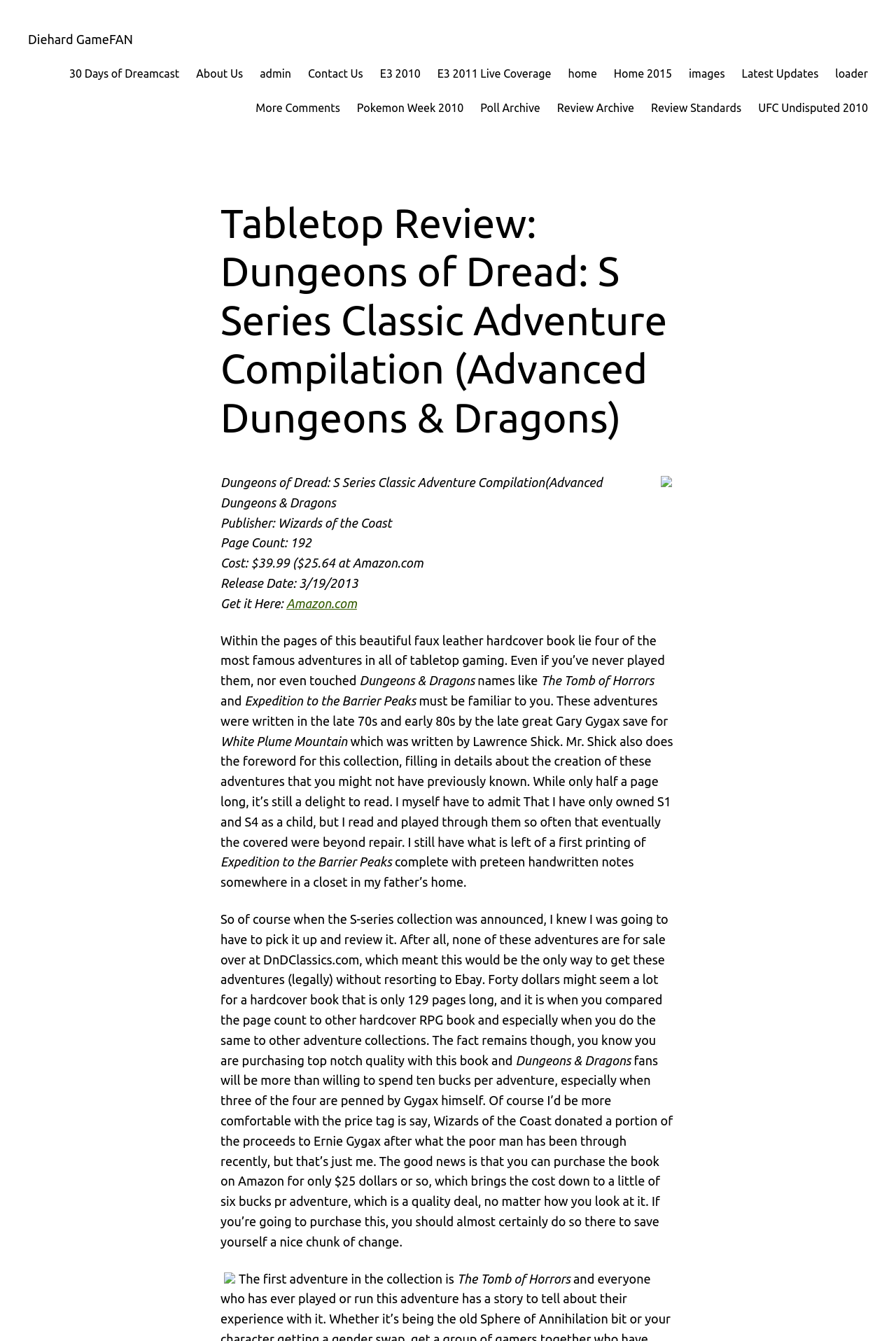Locate the bounding box coordinates of the element that should be clicked to fulfill the instruction: "Click on the 'Review Archive' link".

[0.622, 0.074, 0.708, 0.088]